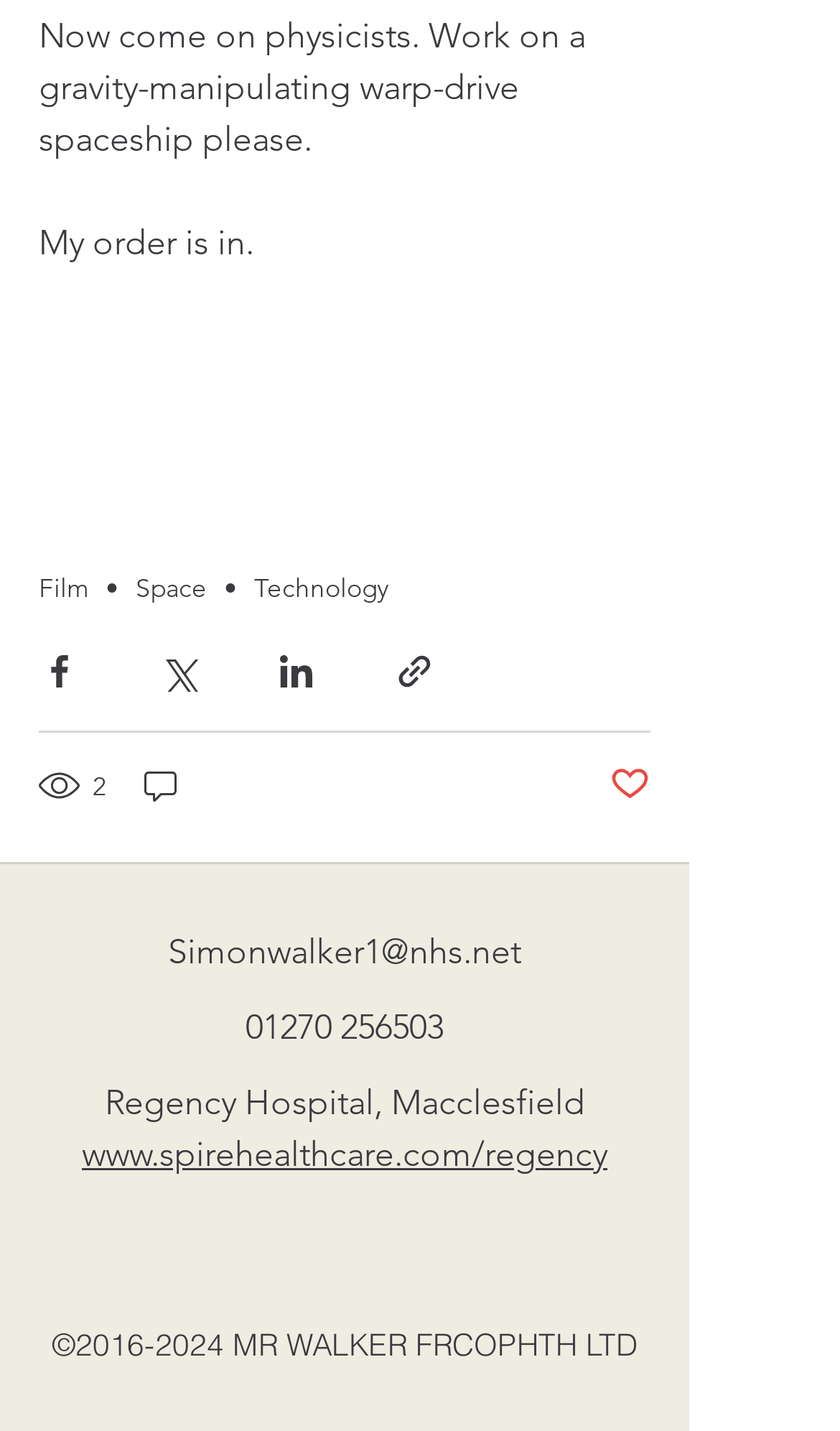Please give the bounding box coordinates of the area that should be clicked to fulfill the following instruction: "View the 'Space' page". The coordinates should be in the format of four float numbers from 0 to 1, i.e., [left, top, right, bottom].

[0.162, 0.399, 0.246, 0.422]